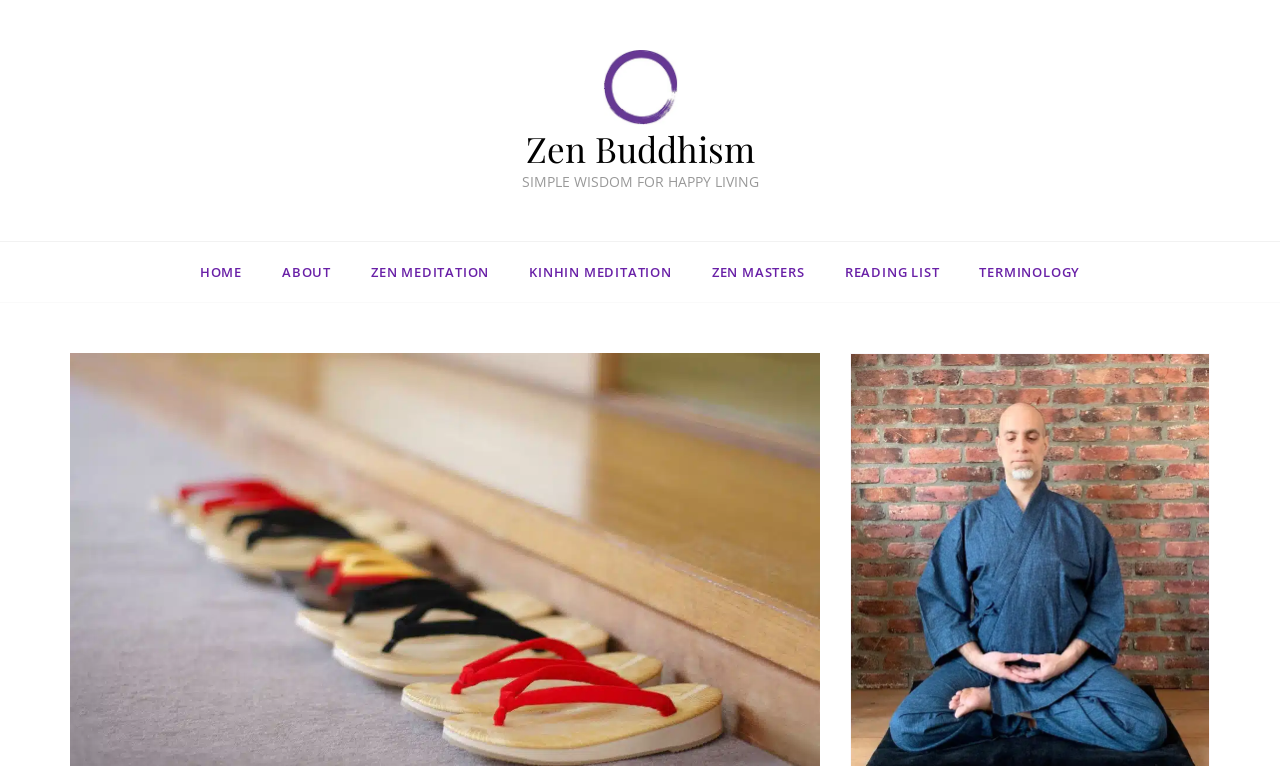Please locate the clickable area by providing the bounding box coordinates to follow this instruction: "learn about Kinhin Meditation".

[0.398, 0.316, 0.541, 0.394]